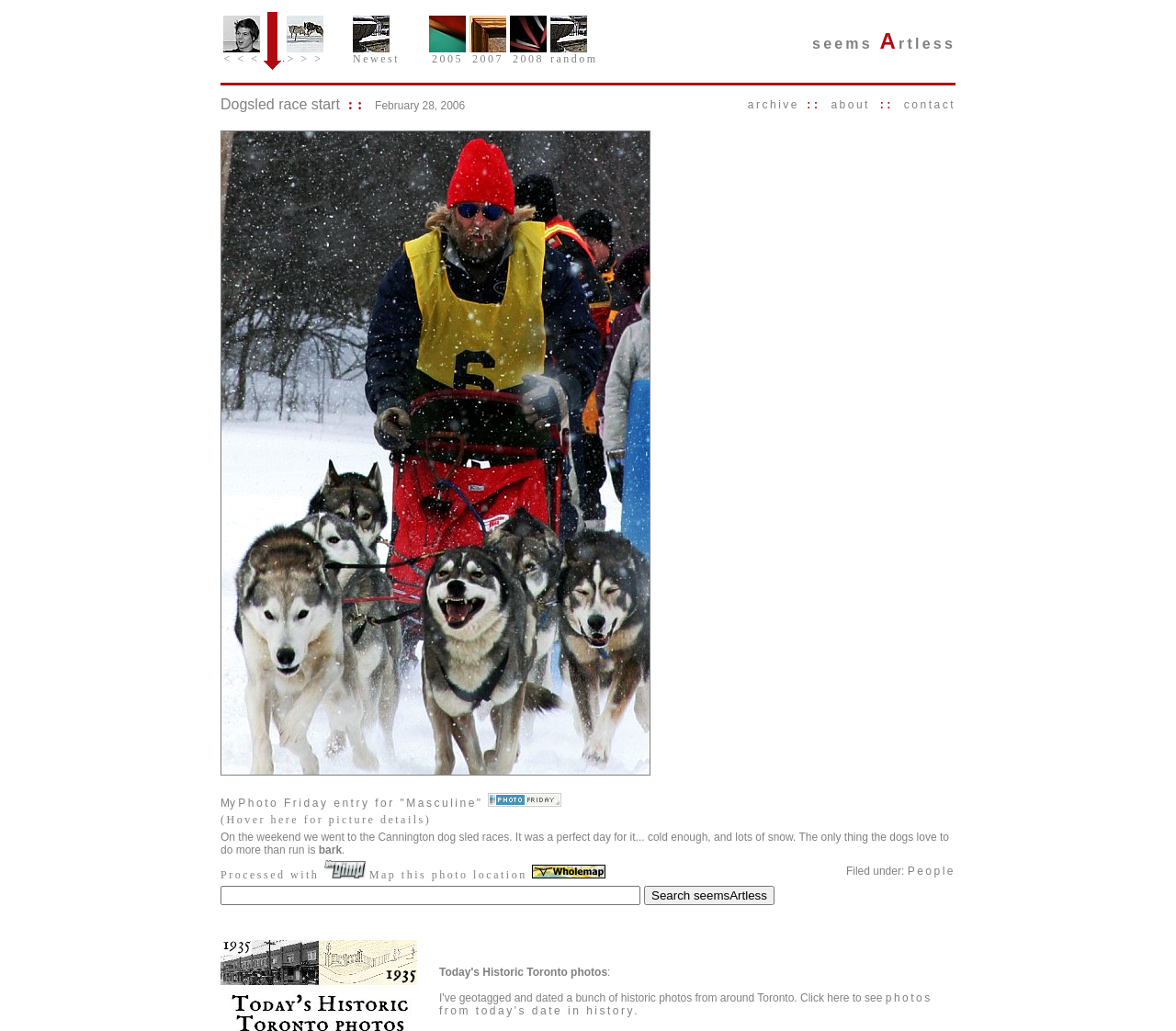Using the element description: "Processed with", determine the bounding box coordinates. The coordinates should be in the format [left, top, right, bottom], with values between 0 and 1.

[0.188, 0.842, 0.311, 0.855]